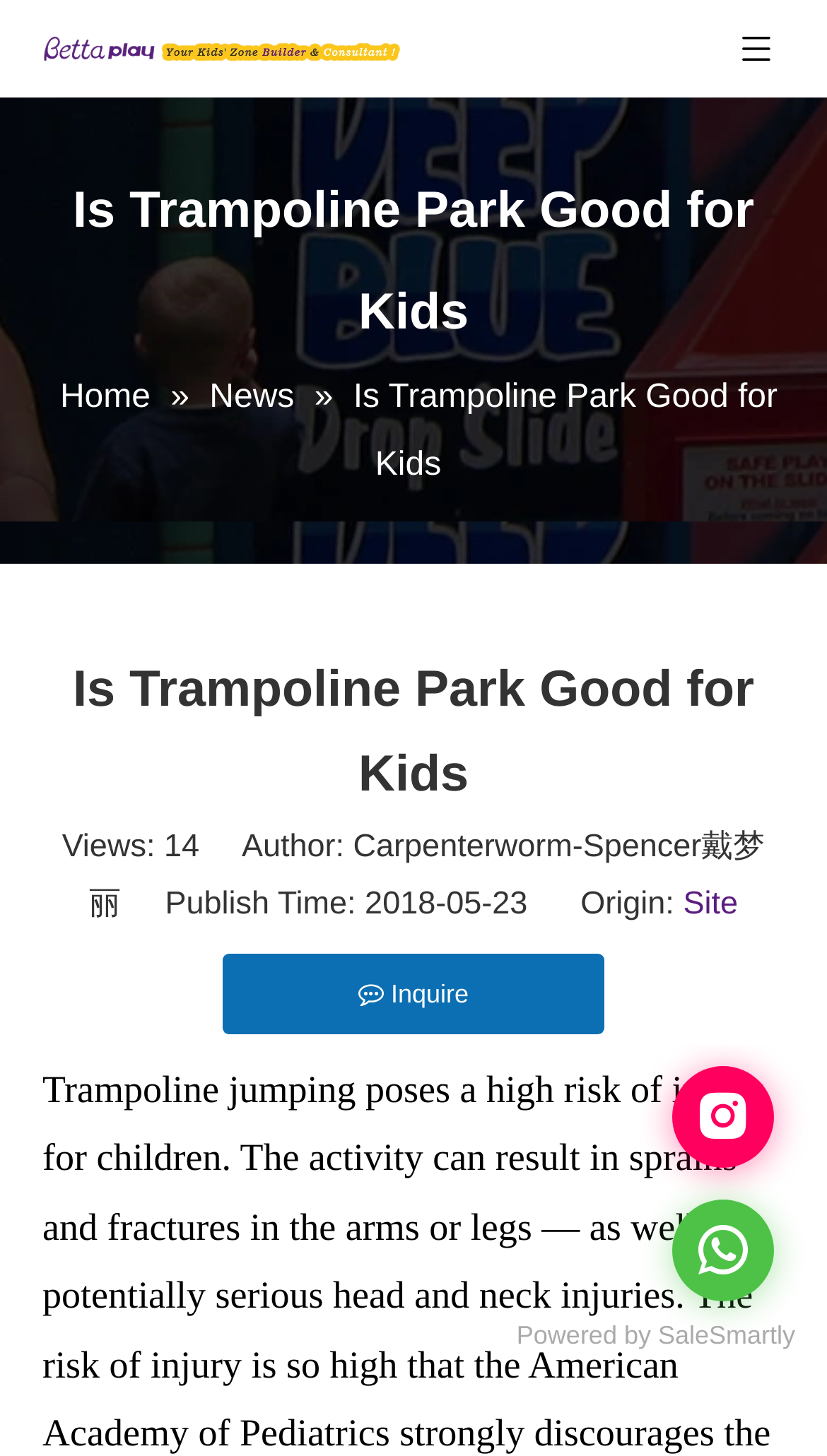Create a detailed summary of the webpage's content and design.

This webpage appears to be a blog post or article discussing whether trampoline parks are suitable for kids. At the top of the page, there is a logo image on the left side, and a navigation menu with links to "Home" and "News" on the right side. 

Below the navigation menu, there is a large heading that reads "Is Trampoline Park Good for Kids" which takes up most of the width of the page. 

Further down, there is a section that displays the article's metadata, including the view count ("14"), author ("Carpenterworm-Spencer戴梦丽"), publication date ("2018-05-23"), and origin. 

On the right side of this section, there are two links: "Site" and "Inquire". 

At the very bottom of the page, there is an iframe that takes up about a quarter of the page's width, and a link that reads "Powered by SaleSmartly". 

There are also three small images on the top right corner of the page, but they do not have any descriptive text.